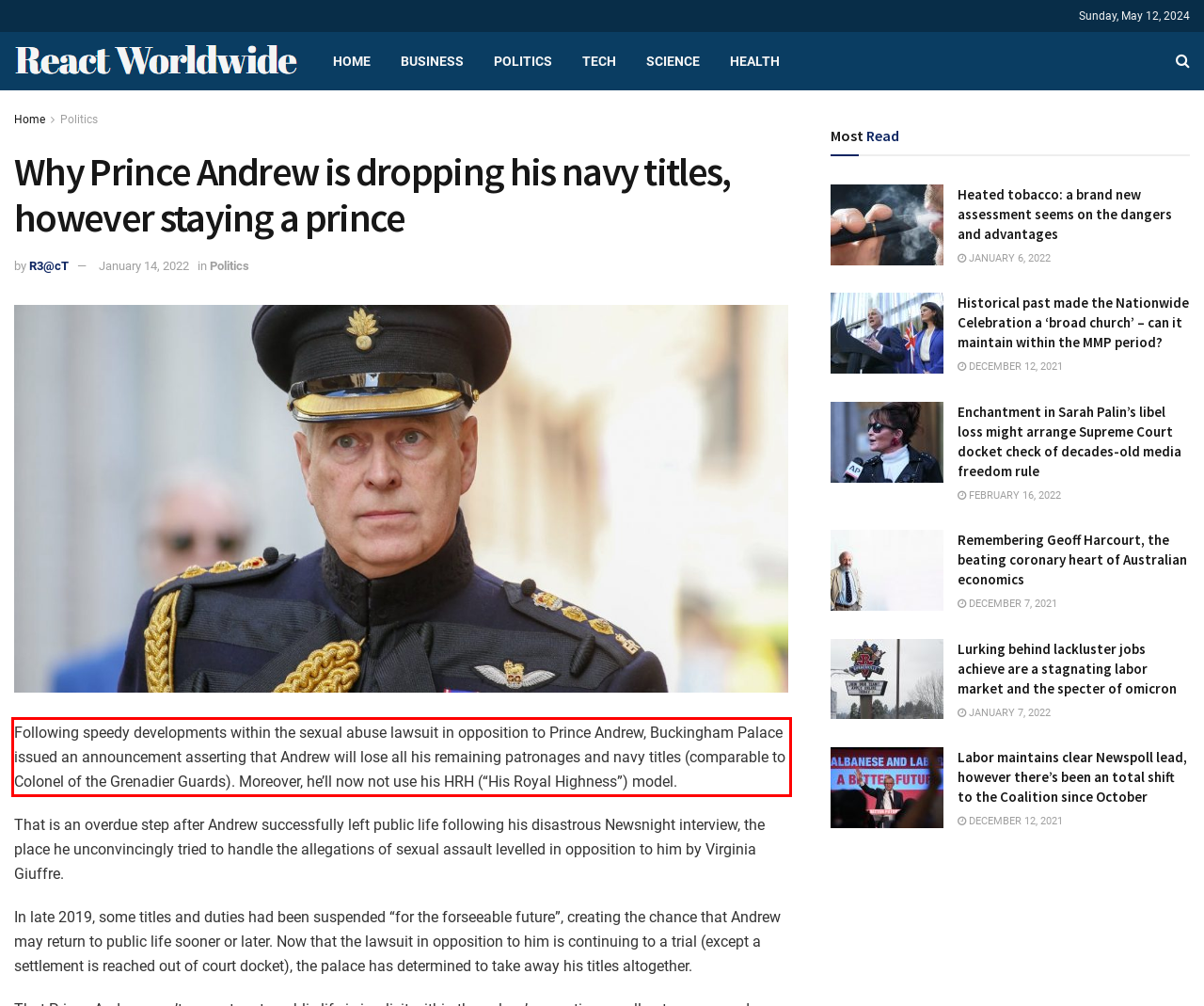You are looking at a screenshot of a webpage with a red rectangle bounding box. Use OCR to identify and extract the text content found inside this red bounding box.

Following speedy developments within the sexual abuse lawsuit in opposition to Prince Andrew, Buckingham Palace issued an announcement asserting that Andrew will lose all his remaining patronages and navy titles (comparable to Colonel of the Grenadier Guards). Moreover, he’ll now not use his HRH (“His Royal Highness”) model.